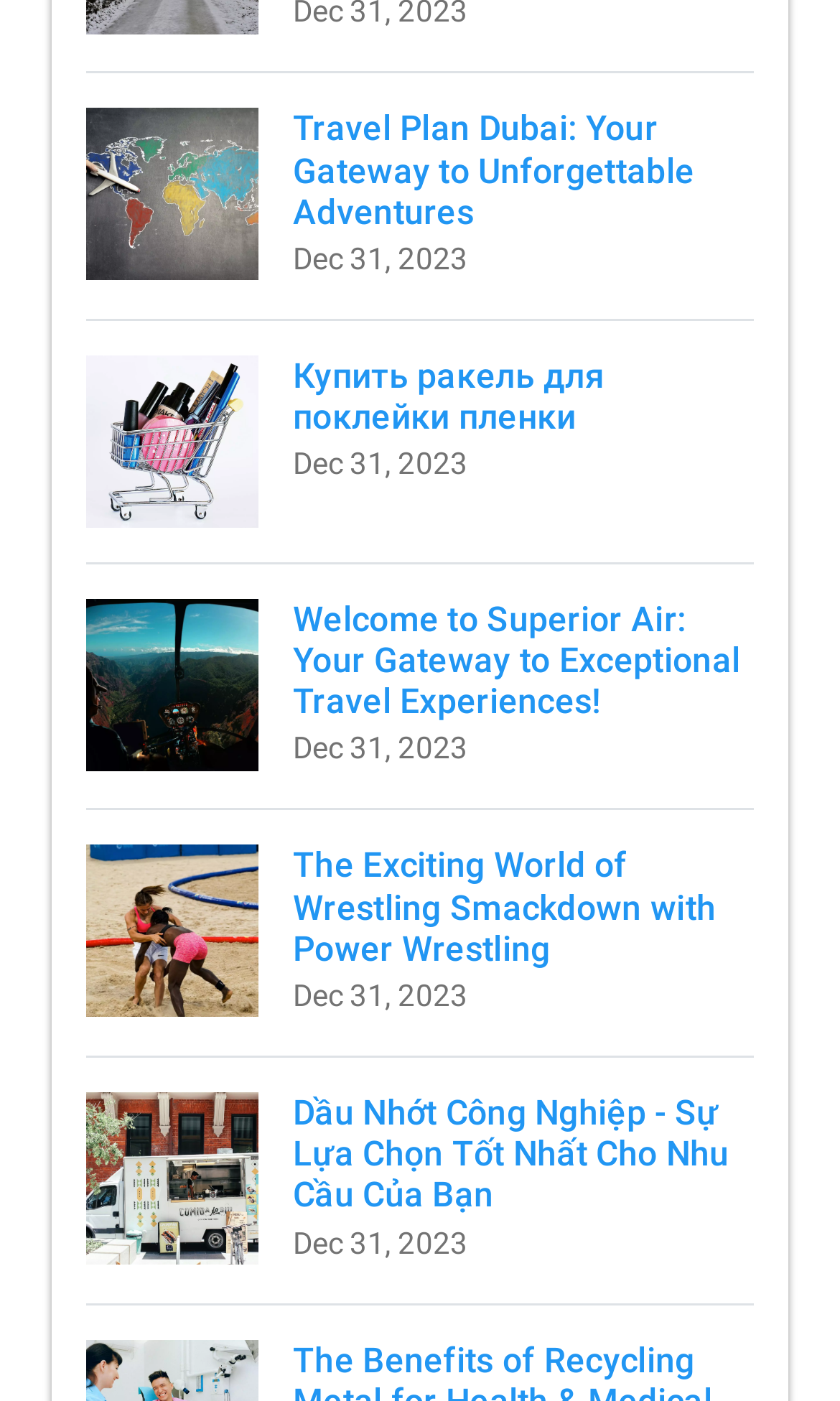Look at the image and give a detailed response to the following question: What is the theme of the first link?

The first link has an image and a heading that mentions 'Travel Plan Dubai', which suggests that the theme of the link is related to travel.